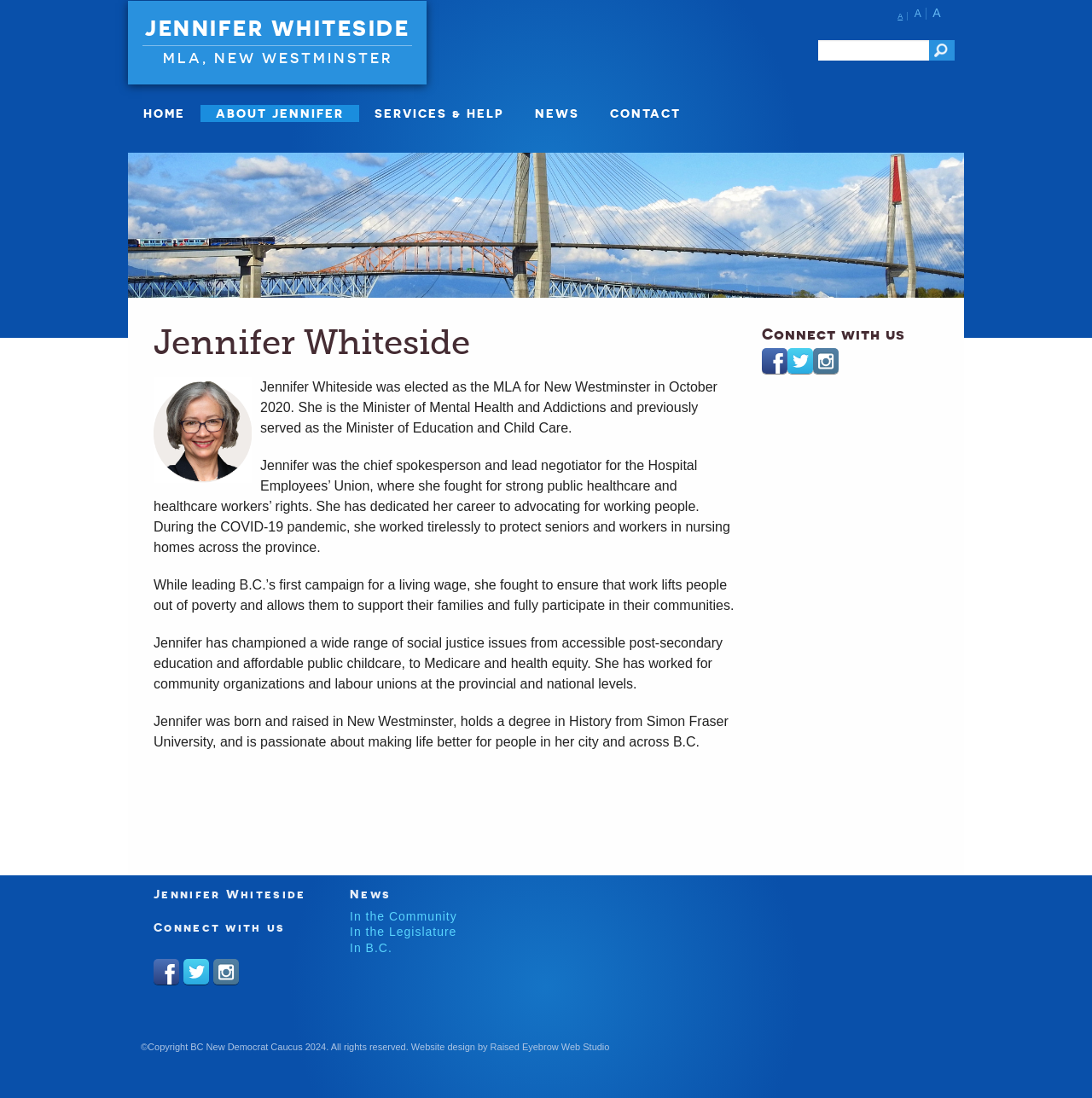Where was Jennifer Whiteside born and raised?
Based on the screenshot, give a detailed explanation to answer the question.

According to the webpage, Jennifer Whiteside was born and raised in New Westminster, as stated in the last paragraph of the main article.